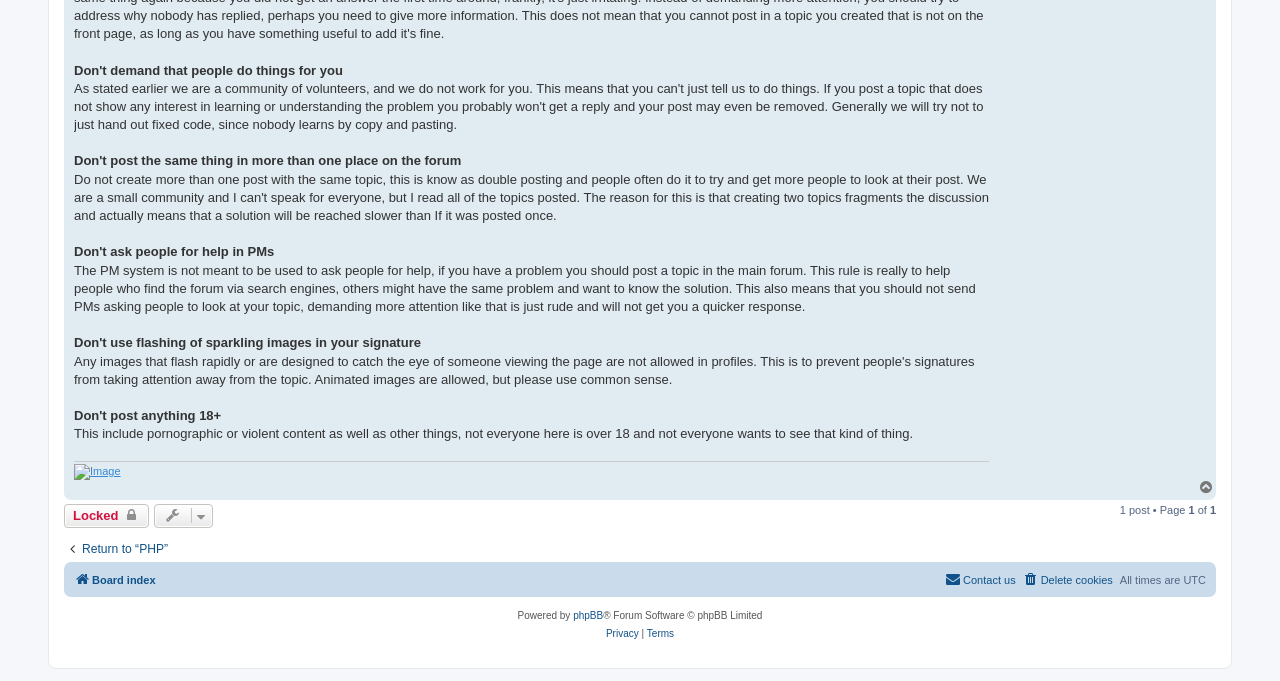Please find the bounding box for the UI component described as follows: "Return to “PHP”".

[0.05, 0.797, 0.131, 0.82]